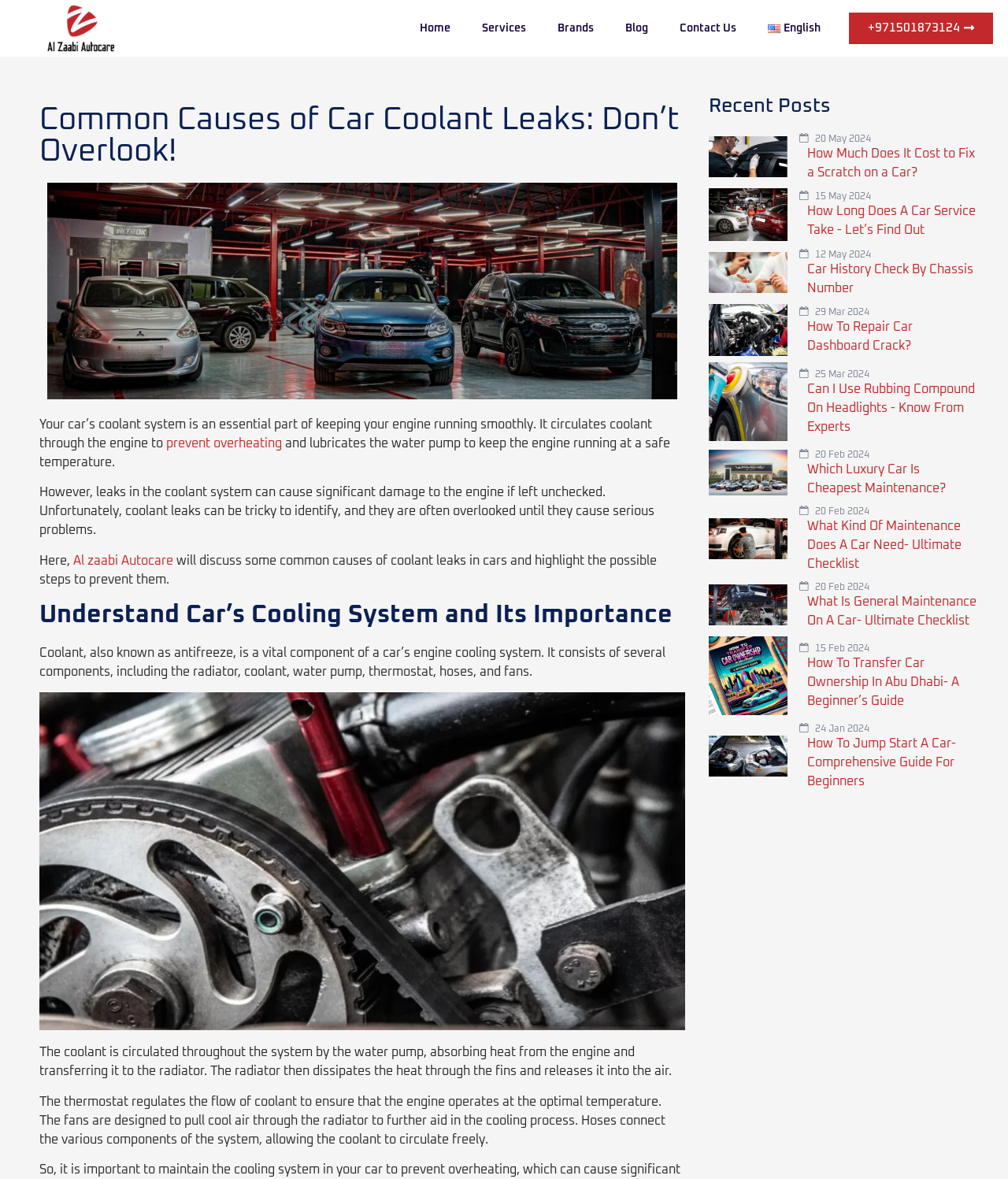Find the bounding box coordinates of the clickable element required to execute the following instruction: "Click the logo". Provide the coordinates as four float numbers between 0 and 1, i.e., [left, top, right, bottom].

None